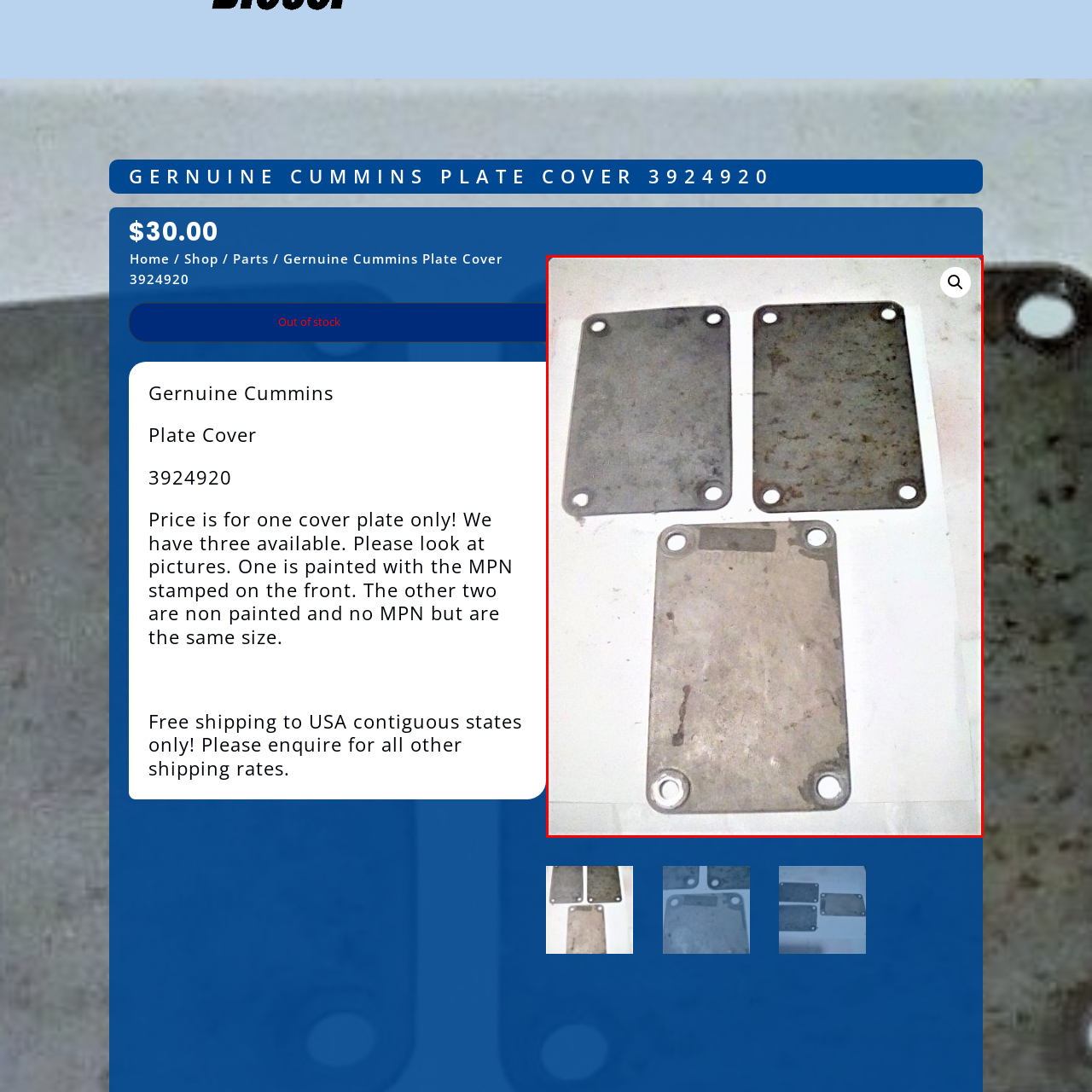Pay attention to the image highlighted by the red border, How many plates are available for purchase? Please give a one-word or short phrase answer.

One